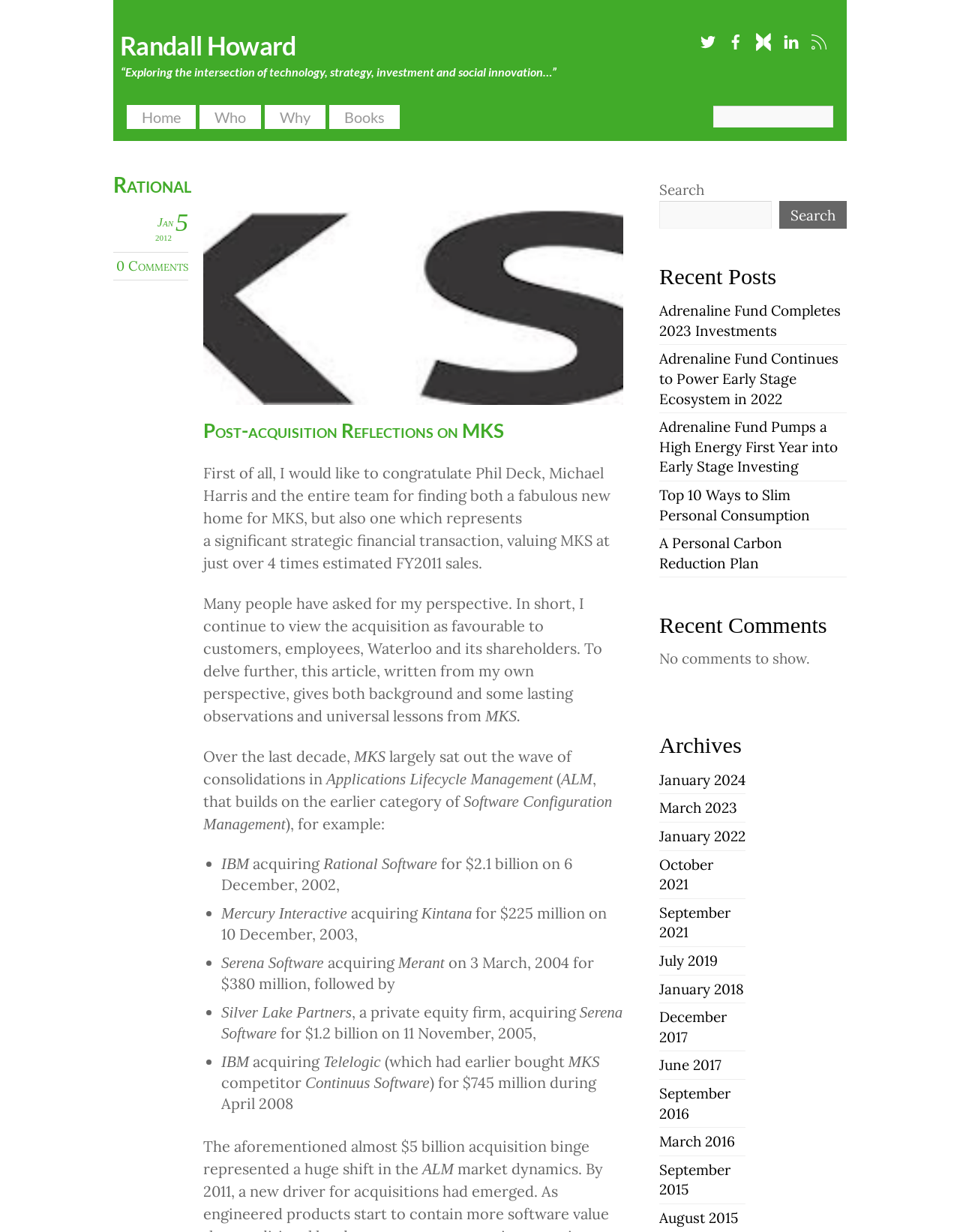Can you provide the bounding box coordinates for the element that should be clicked to implement the instruction: "View the 'Post-acquisition Reflections on MKS' article"?

[0.212, 0.34, 0.525, 0.359]